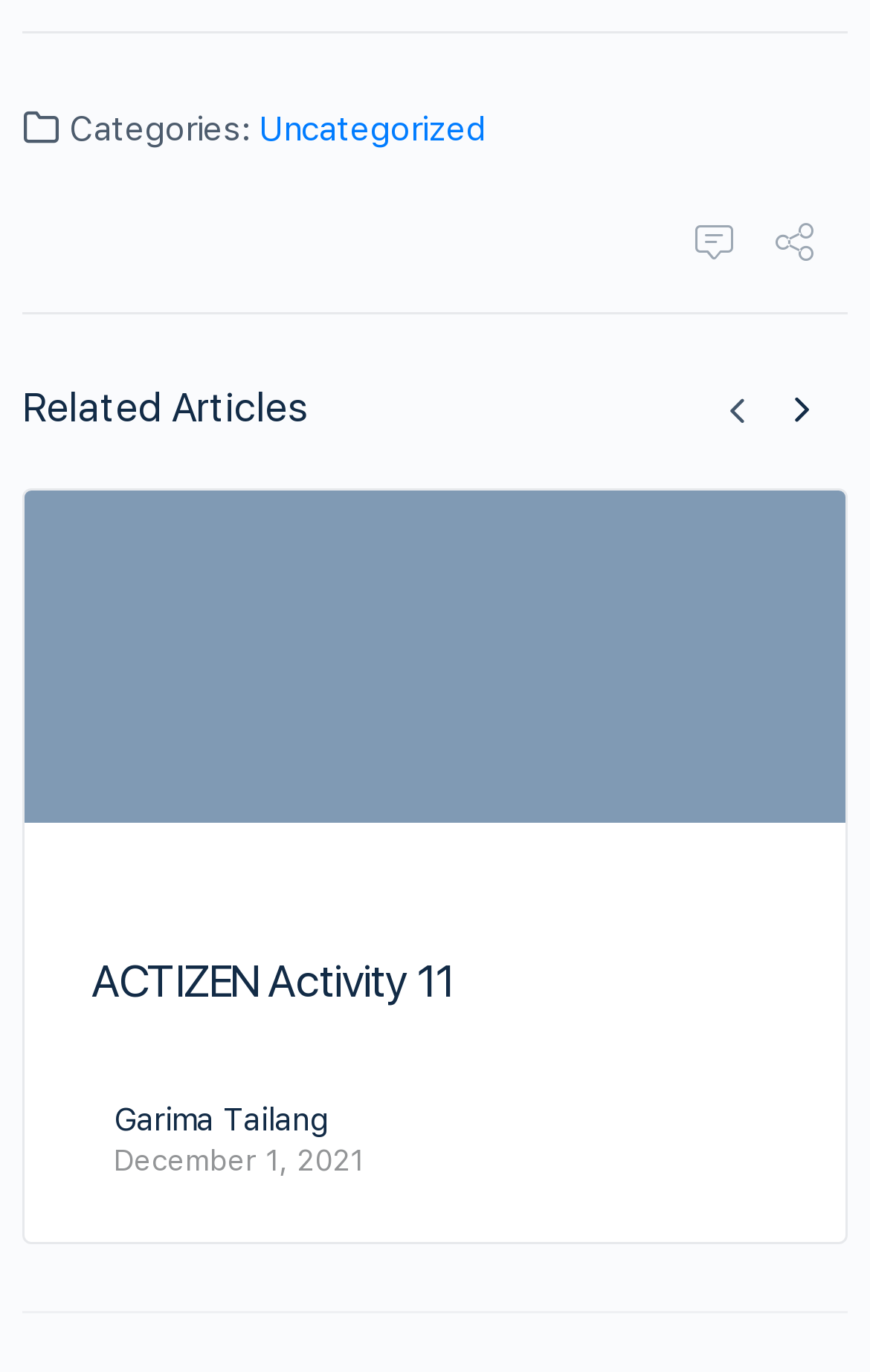Use a single word or phrase to answer the question: 
When was the article published?

December 1, 2021